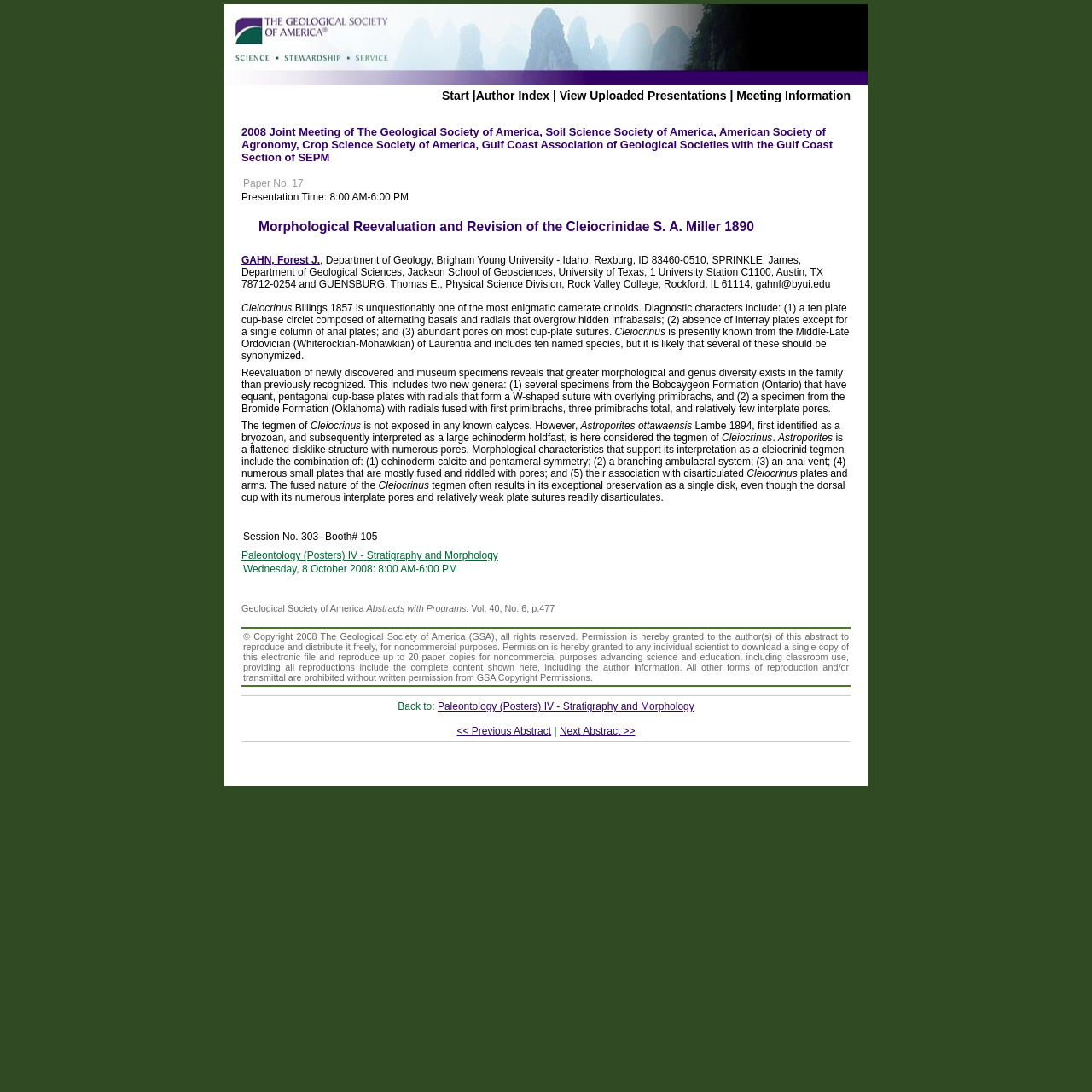Create an elaborate caption that covers all aspects of the webpage.

This webpage appears to be an abstract of a scientific paper titled "Morphological Reevaluation and Revision of the Cleiocrinidae S. A. Miller 1890" presented at the 2008 Joint Meeting of The Geological Society of America, Soil Science Society of America, American Society of Agronomy, Crop Science Society of America, Gulf Coast Association of Geological Societies with the Gulf Coast Section of SEPM.

At the top of the page, there is a link to "Visit Client Website" accompanied by an image. Below this, there are several links and text elements, including "Start", "Author Index", "View Uploaded Presentations", and "Meeting Information".

The main content of the page is divided into sections. The first section displays the title of the paper, "Morphological Reevaluation and Revision of the Cleiocrinidae S. A. Miller 1890", and the authors' names, including Forest J. Gahn, James Sprinkle, and Thomas E. Guensburg.

The next section provides a brief overview of the paper, describing the characteristics of the camerate crinoid Cleiocrinus Billings 1857. This is followed by a detailed description of the morphology and genus diversity of the family Cleiocrinidae, including the discovery of two new genera.

The page also includes information about the presentation, such as the session number, booth number, and date and time of the presentation. Additionally, there are links to related abstracts and a copyright notice at the bottom of the page.

Overall, the webpage is a detailed abstract of a scientific paper, providing an overview of the research and its findings, as well as information about the presentation and authors.